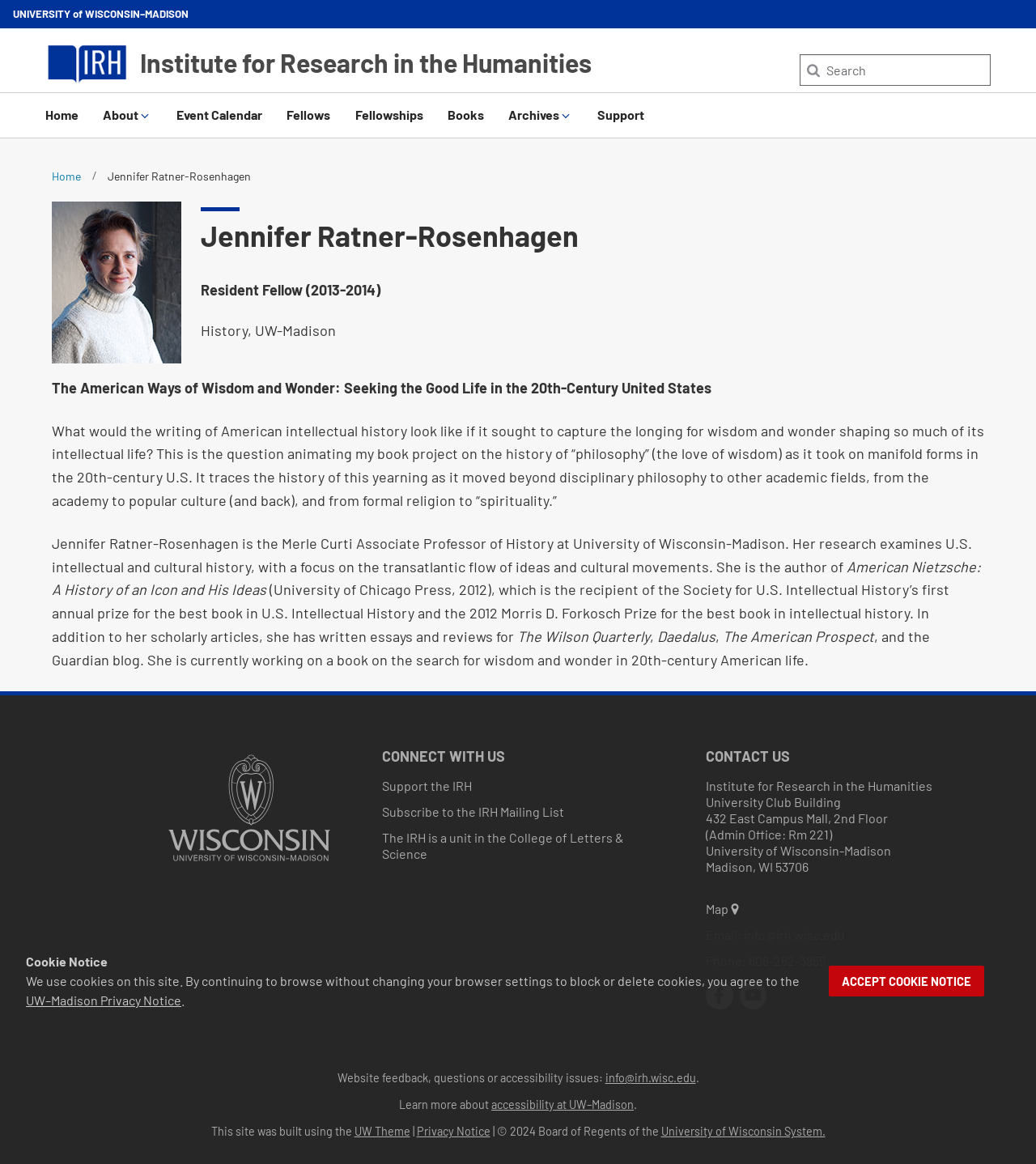Offer an extensive depiction of the webpage and its key elements.

This webpage is about Jennifer Ratner-Rosenhagen, a professor at the University of Wisconsin-Madison. At the top of the page, there is a cookie notice dialog with a heading and a brief description, accompanied by an "Accept cookie notice" button. Below the cookie notice, there are links to the university's home page, the Institute for Research in the Humanities, and a search bar.

The main content of the page is divided into two sections. On the left, there is a portrait image of Jennifer Ratner-Rosenhagen, and on the right, there is a brief description of her book project, "The American Ways of Wisdom and Wonder: Seeking the Good Life in the 20th-Century United States." Below the image and description, there is a longer text about her research and publications.

At the bottom of the page, there is a site footer with several sections. The first section has links to the main university website, a heading "CONNECT WITH US," and links to support the IRH, subscribe to the IRH mailing list, and a statement about the IRH being a unit in the College of Letters & Science. The second section has a heading "CONTACT US" and provides the institute's address, phone number, and email. There are also links to a map and social media platforms.

The page also has a navigation menu at the top with links to the home page, about, event calendar, fellows, fellowships, books, archives, and support. Additionally, there is a breadcrumb navigation menu below the top navigation menu, showing the current page's location within the website's hierarchy.